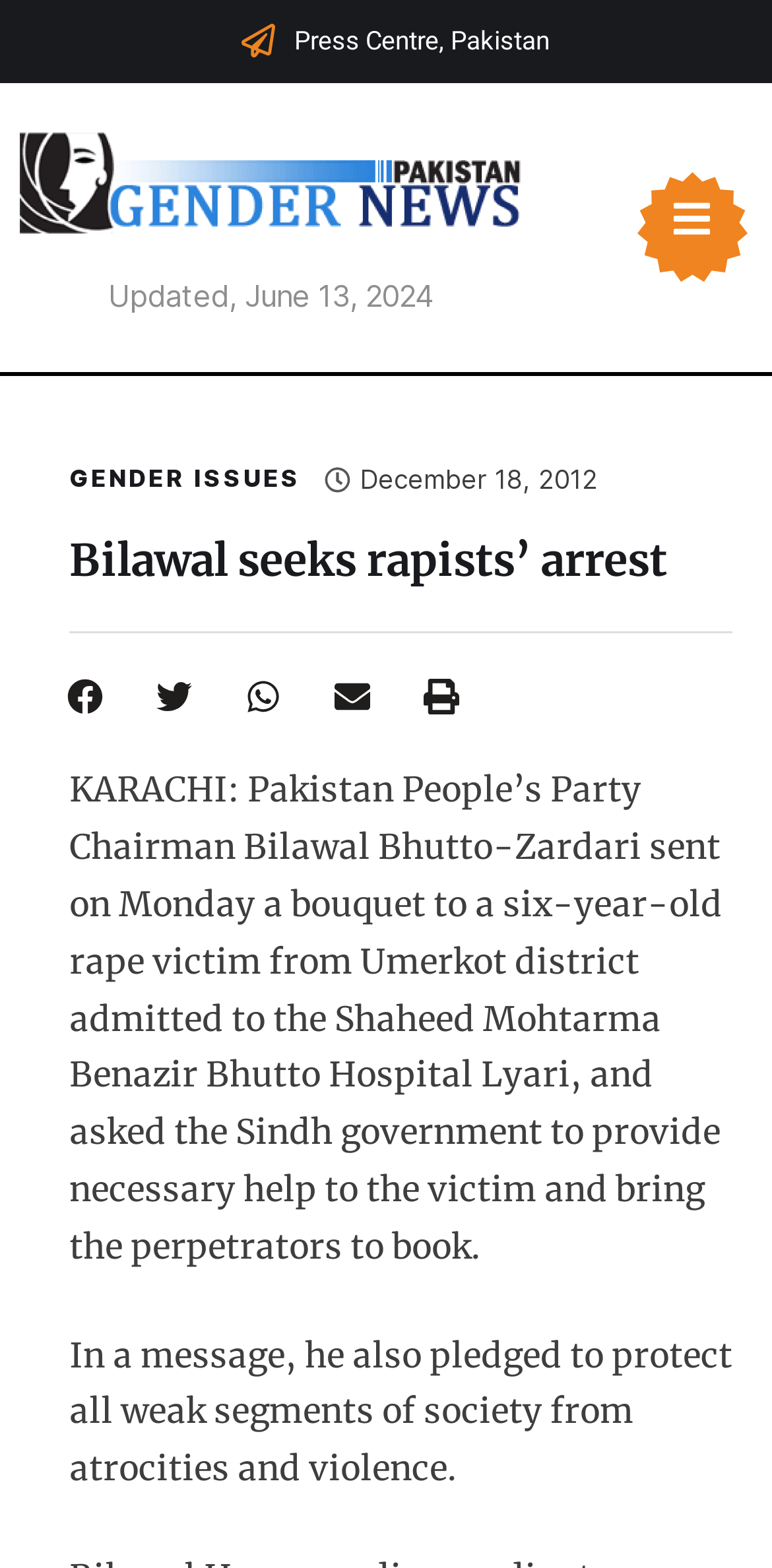Look at the image and answer the question in detail:
What is the location of the news article?

I found the location of the news article by reading the StaticText element with the text 'KARACHI: Pakistan People’s Party Chairman Bilawal Bhutto-Zardari sent on Monday a bouquet to a six-year-old rape victim from Umerkot district admitted to the Shaheed Mohtarma Benazir Bhutto Hospital Lyari...' which is located in the main content area of the webpage.